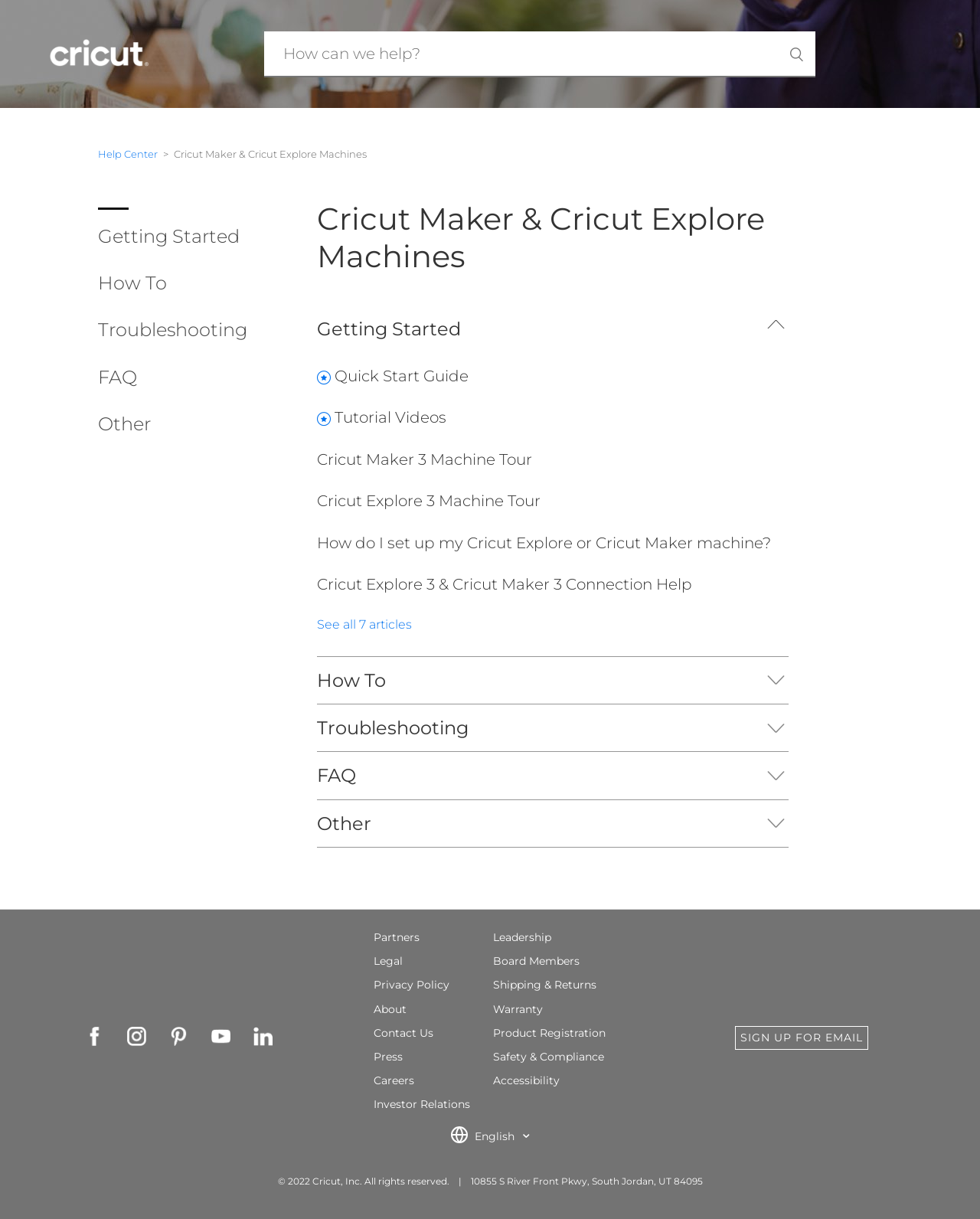Locate and extract the headline of this webpage.

Cricut Maker & Cricut Explore Machines